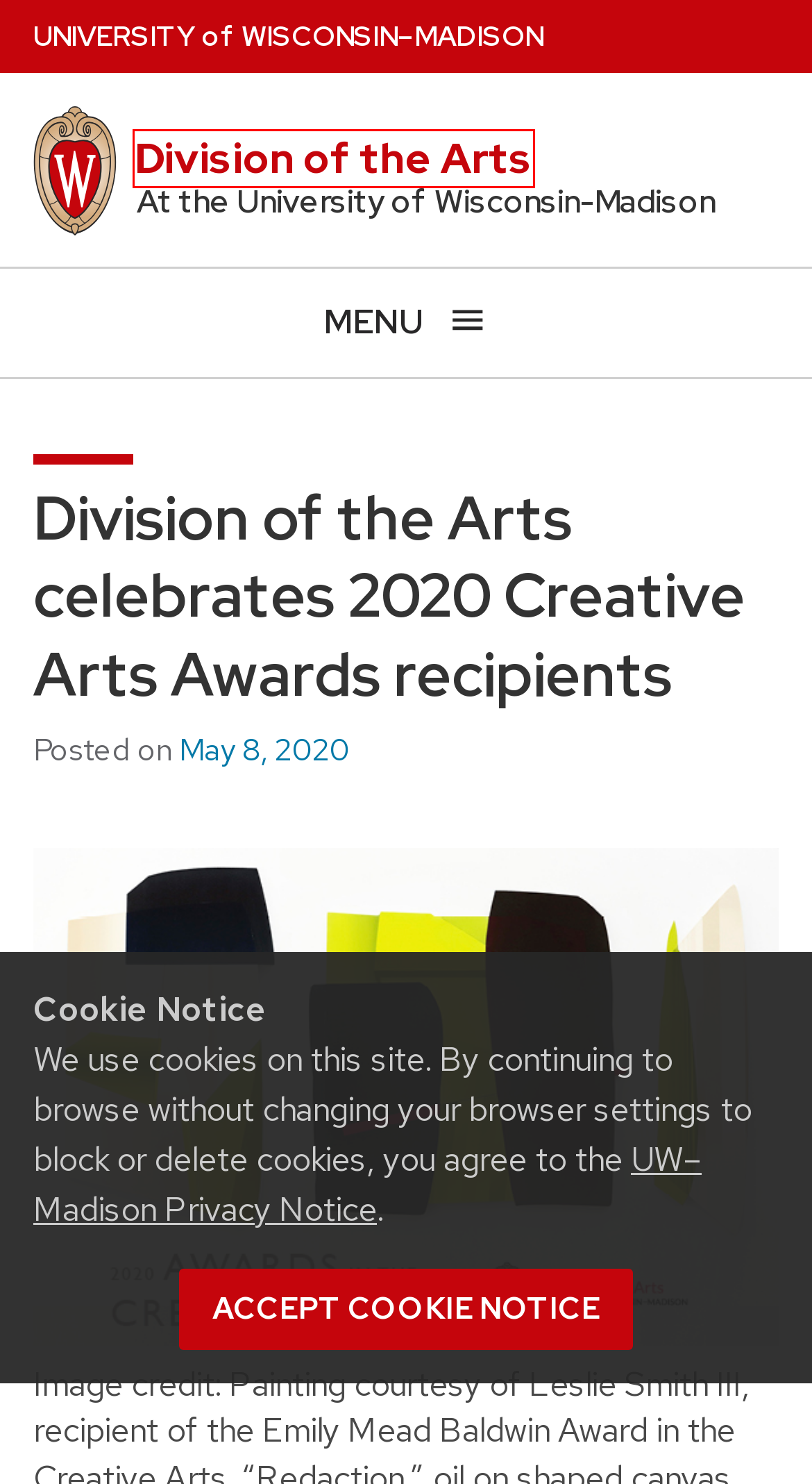Observe the screenshot of a webpage with a red bounding box around an element. Identify the webpage description that best fits the new page after the element inside the bounding box is clicked. The candidates are:
A. August 2023 – Division of the Arts – UW–Madison
B. Awards – Division of the Arts – UW–Madison
C. February 2022 – Division of the Arts – UW–Madison
D. October 2019 – Division of the Arts – UW–Madison
E. June 2023 – Division of the Arts – UW–Madison
F. Privacy Notice - University of Wisconsin–Madison
G. University of Wisconsin–Madison
H. Division of the Arts – At the University of Wisconsin-Madison – UW–Madison

H